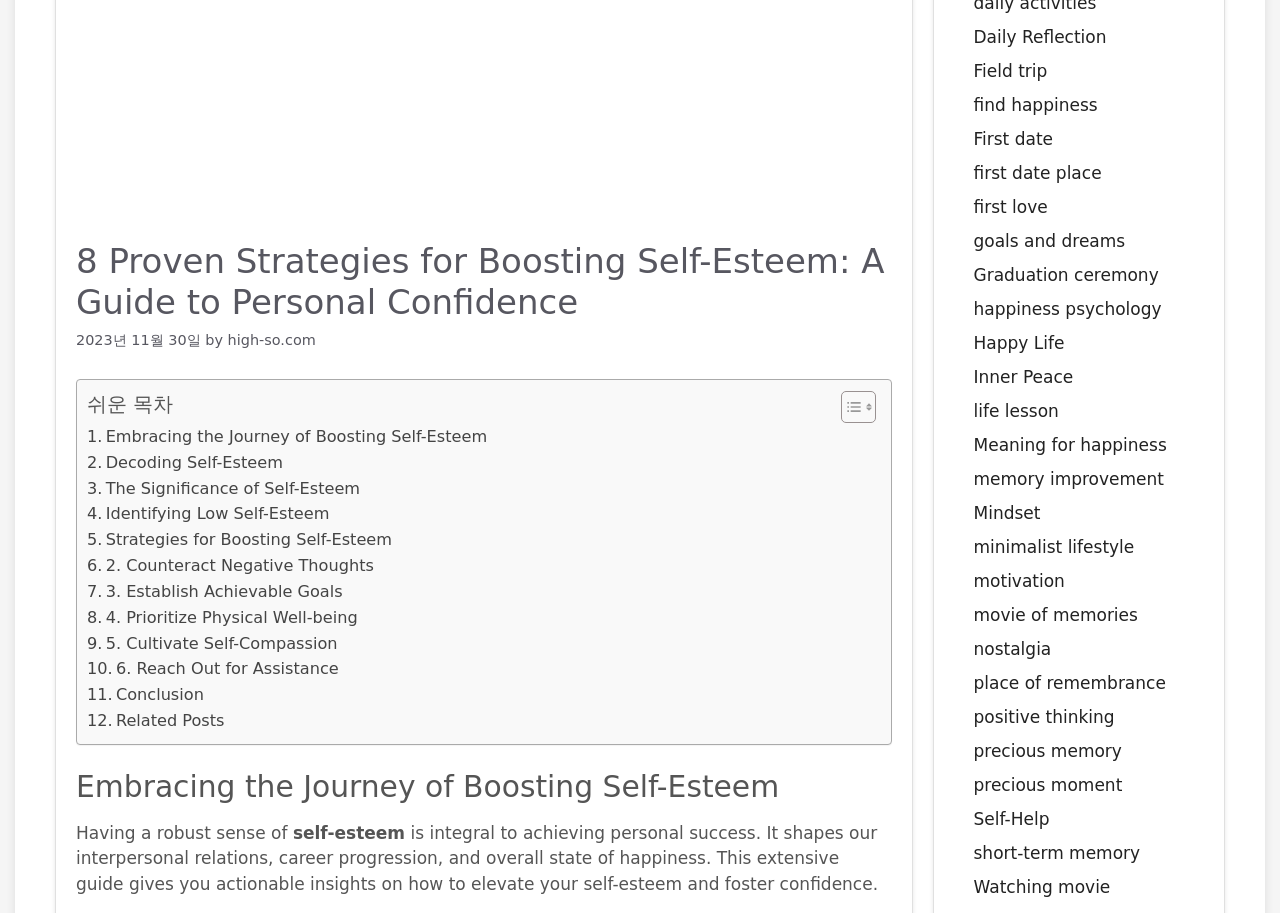Please determine the bounding box coordinates for the UI element described here. Use the format (top-left x, top-left y, bottom-right x, bottom-right y) with values bounded between 0 and 1: 6. Reach Out for Assistance

[0.068, 0.719, 0.265, 0.747]